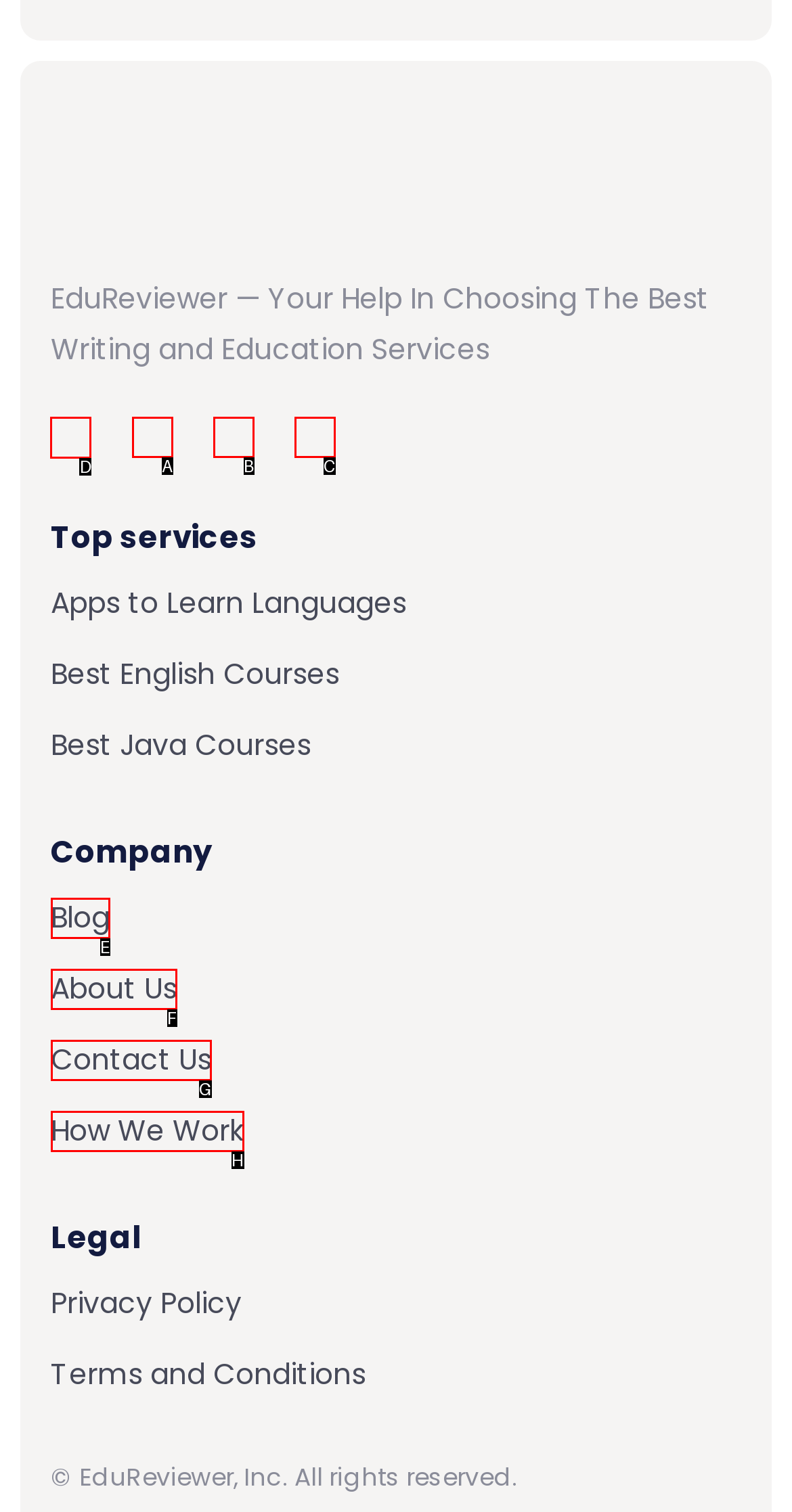Identify the letter of the option that should be selected to accomplish the following task: view window decals. Provide the letter directly.

None